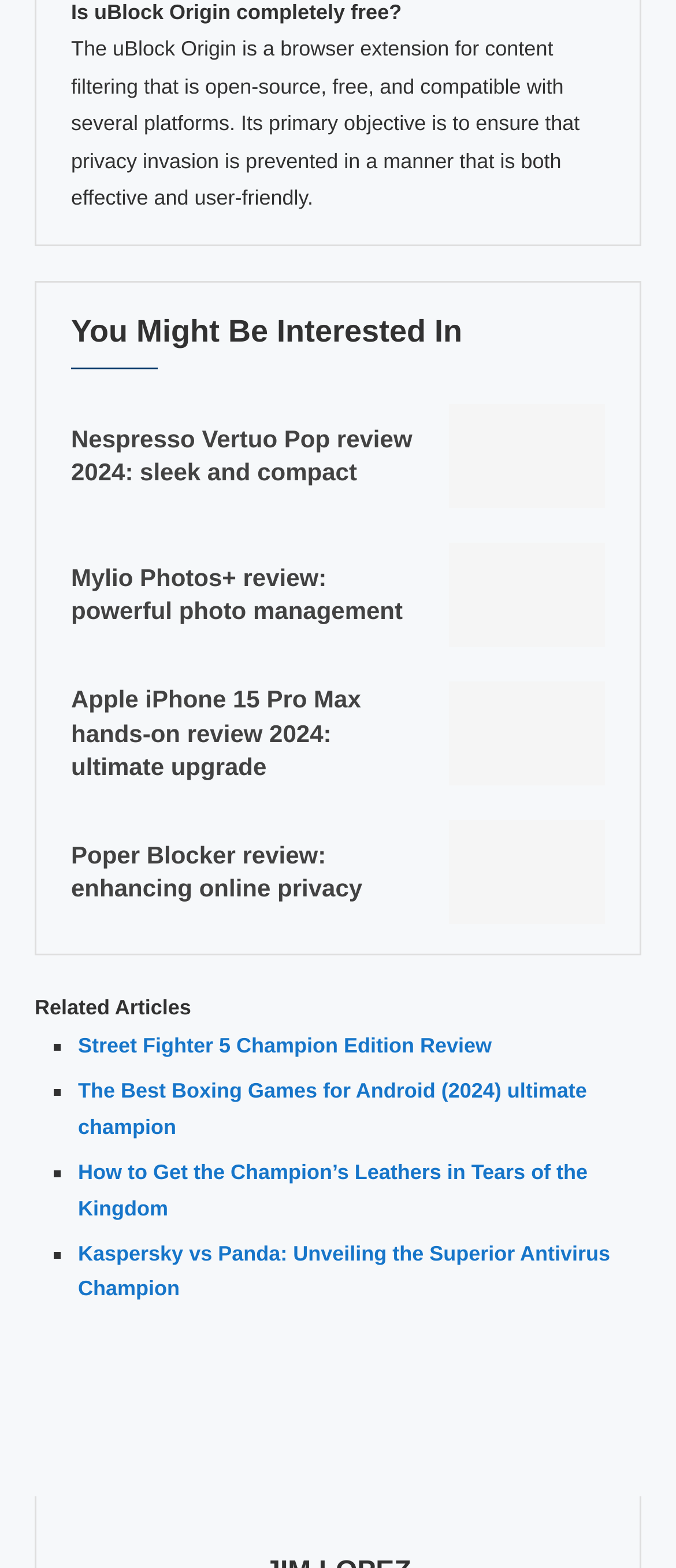Determine the bounding box coordinates of the region I should click to achieve the following instruction: "Check out the article about Poper Blocker review". Ensure the bounding box coordinates are four float numbers between 0 and 1, i.e., [left, top, right, bottom].

[0.664, 0.524, 0.895, 0.59]